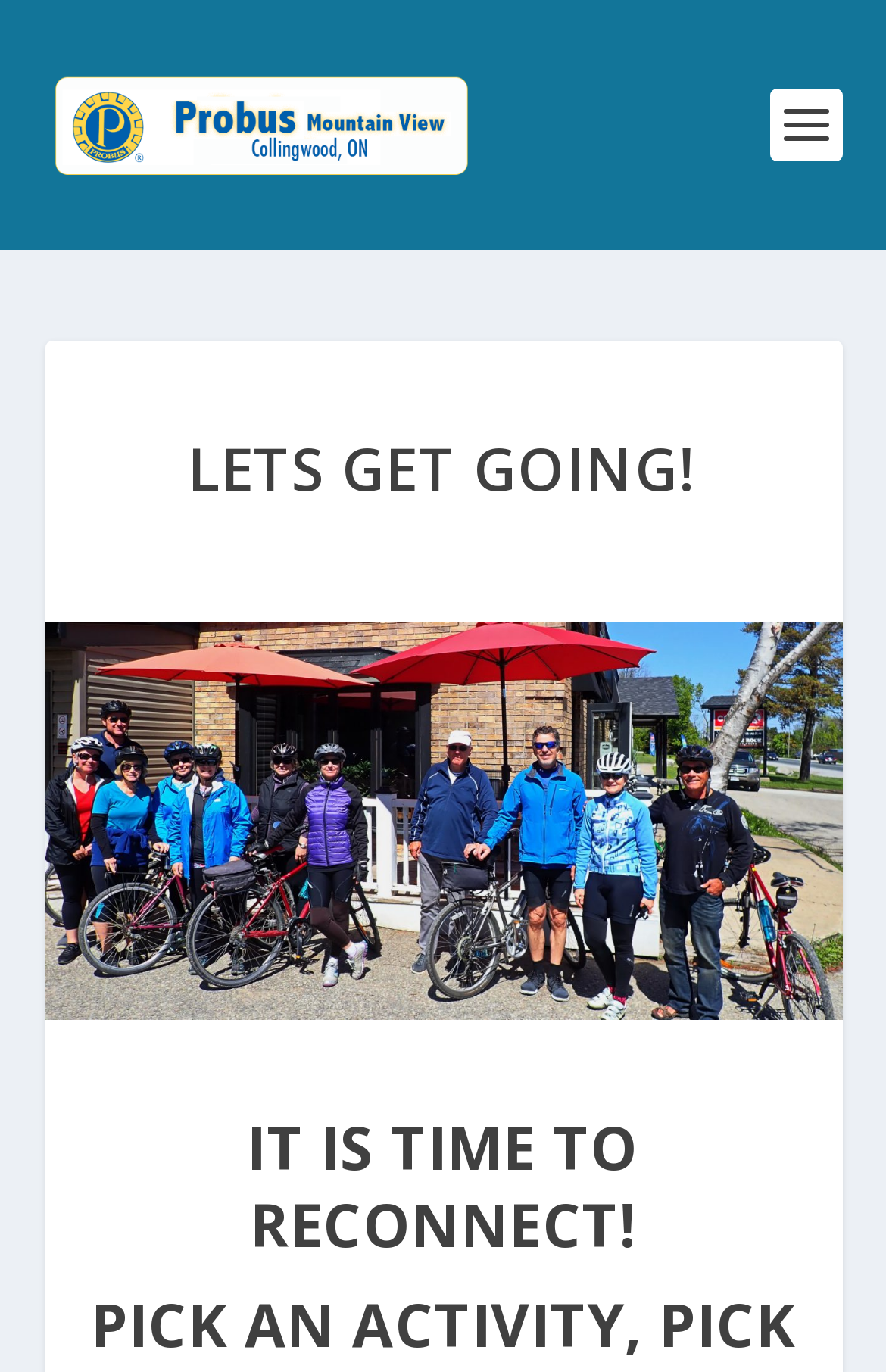Bounding box coordinates are to be given in the format (top-left x, top-left y, bottom-right x, bottom-right y). All values must be floating point numbers between 0 and 1. Provide the bounding box coordinate for the UI element described as: alt="Probus Mountain View"

[0.05, 0.05, 0.537, 0.132]